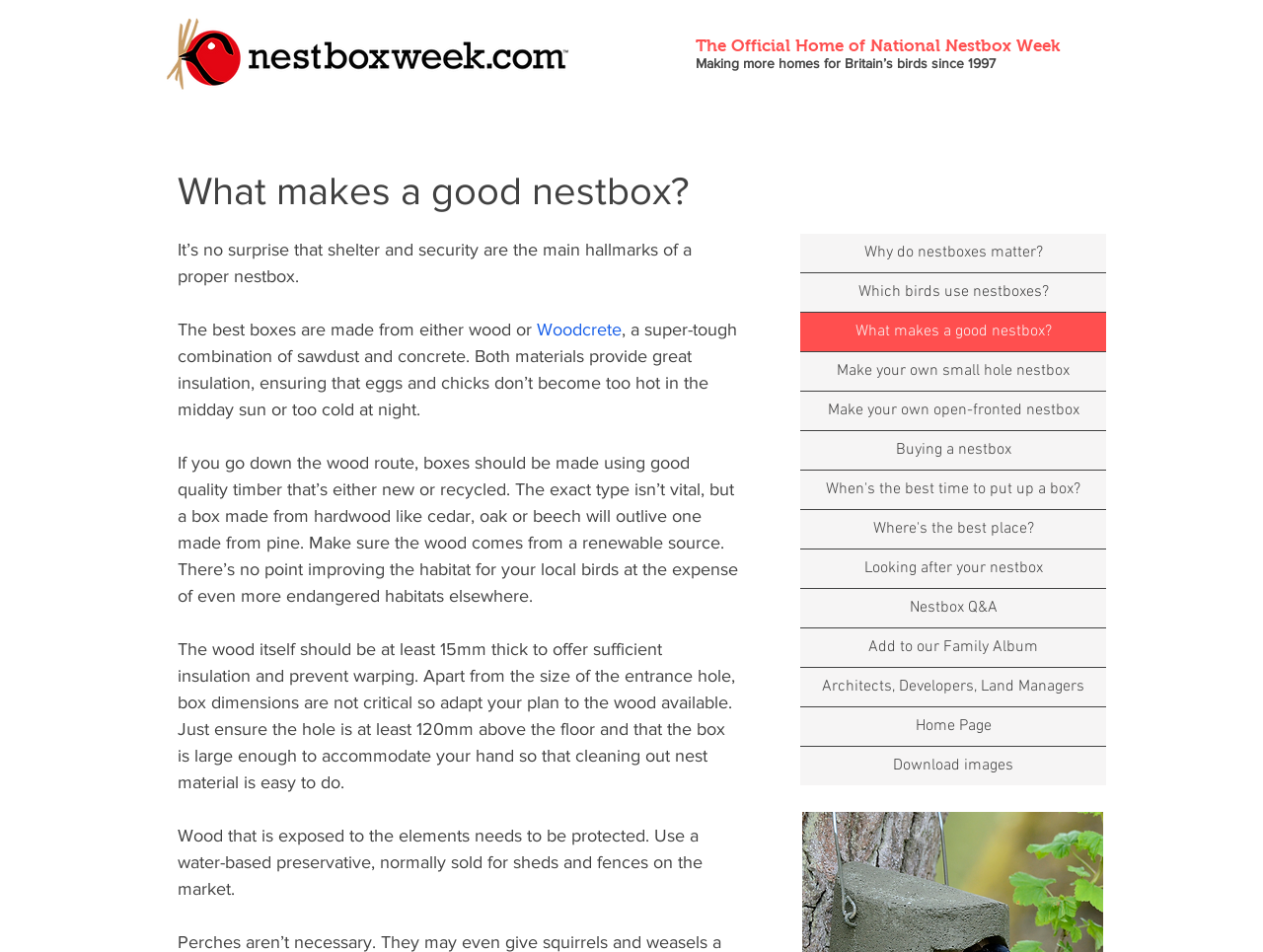Using the element description provided, determine the bounding box coordinates in the format (top-left x, top-left y, bottom-right x, bottom-right y). Ensure that all values are floating point numbers between 0 and 1. Element description: Which birds use nestboxes?

[0.634, 0.287, 0.876, 0.327]